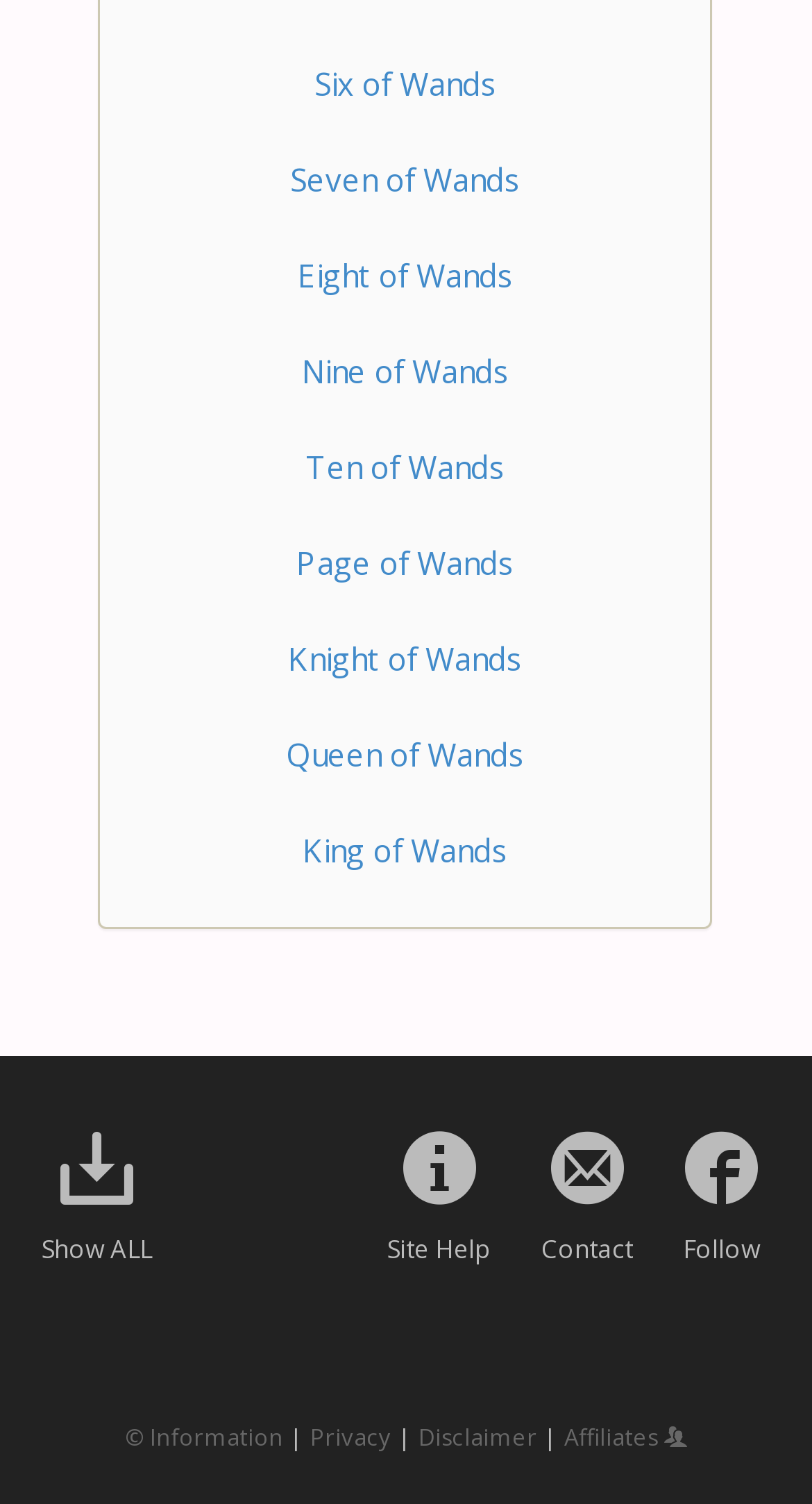Can you pinpoint the bounding box coordinates for the clickable element required for this instruction: "View the 'Site Help' page"? The coordinates should be four float numbers between 0 and 1, i.e., [left, top, right, bottom].

[0.496, 0.77, 0.586, 0.793]